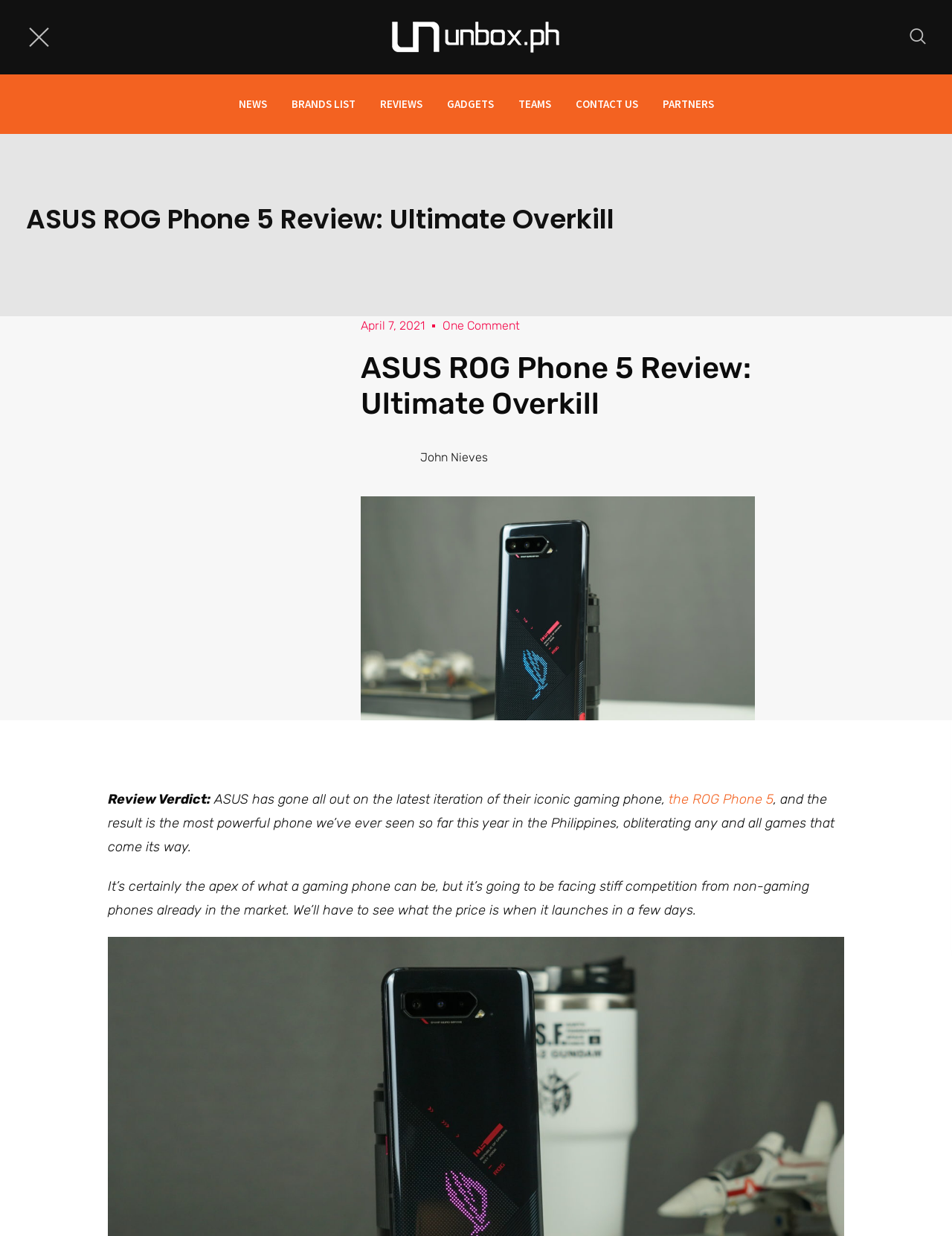Who is the author of the review?
Give a detailed and exhaustive answer to the question.

The question asks for the author of the review. By looking at the webpage, we can see that there is an image of a person with the caption 'John Nieves', which suggests that John Nieves is the author of the review.